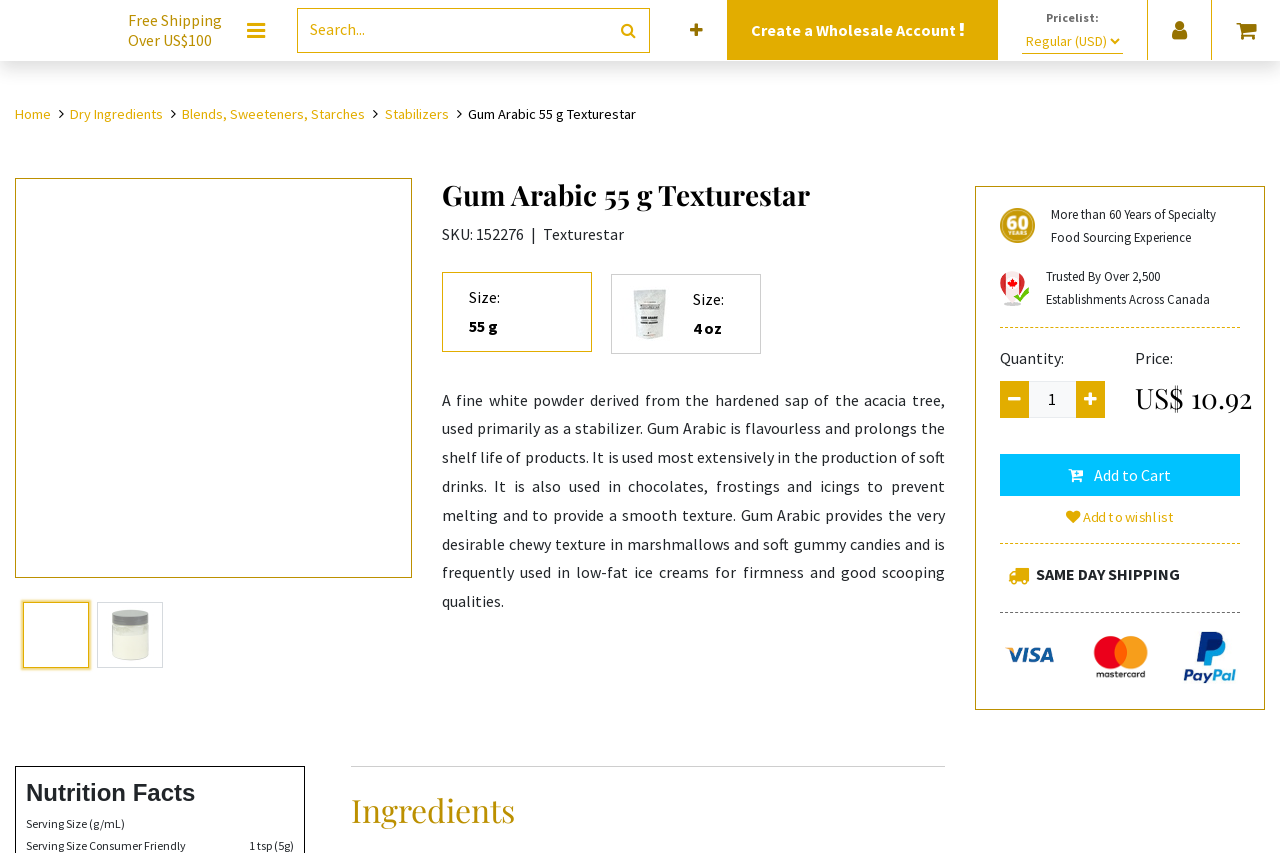Give the bounding box coordinates for the element described as: "About Us".

None